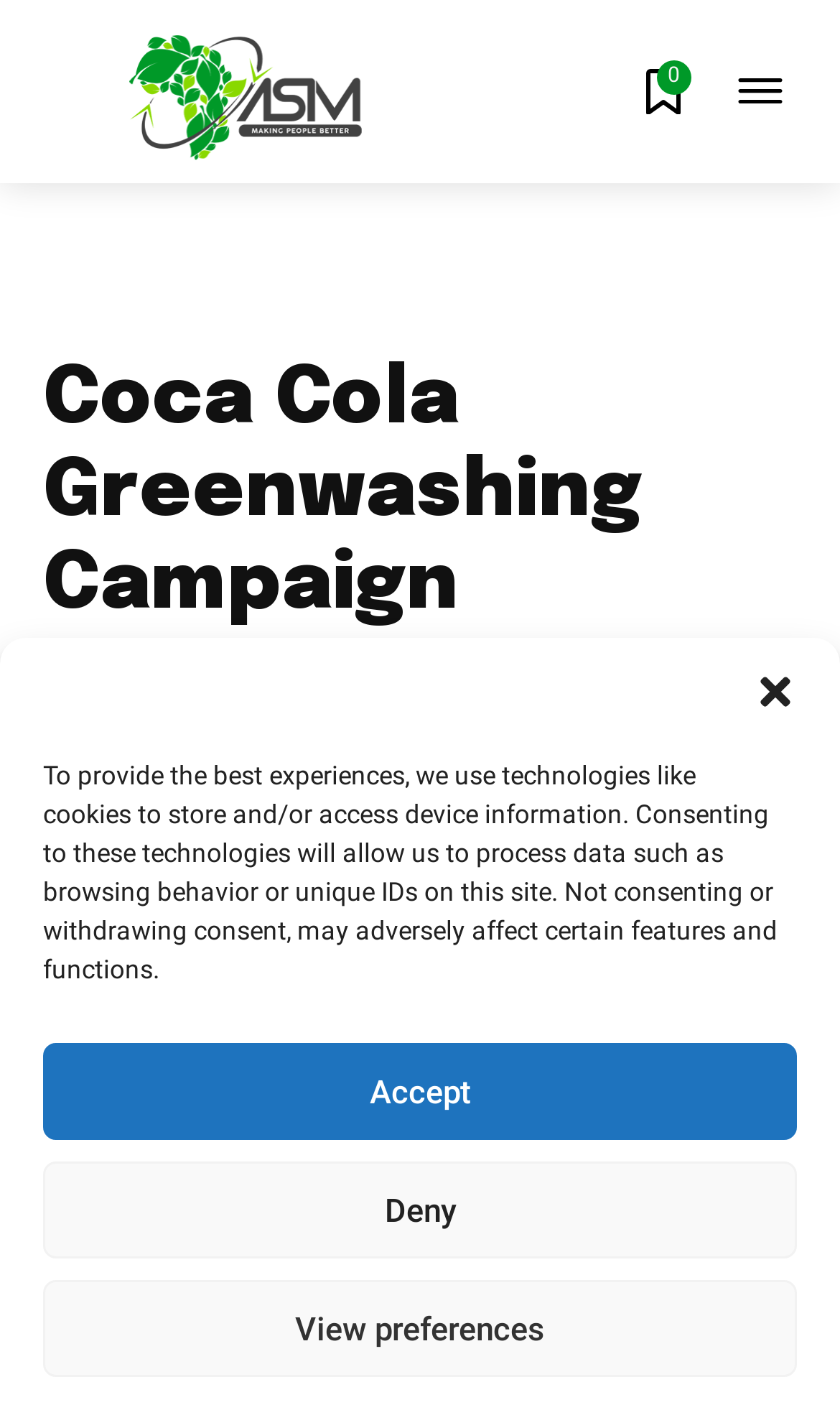Using the given element description, provide the bounding box coordinates (top-left x, top-left y, bottom-right x, bottom-right y) for the corresponding UI element in the screenshot: Accept

[0.051, 0.742, 0.949, 0.811]